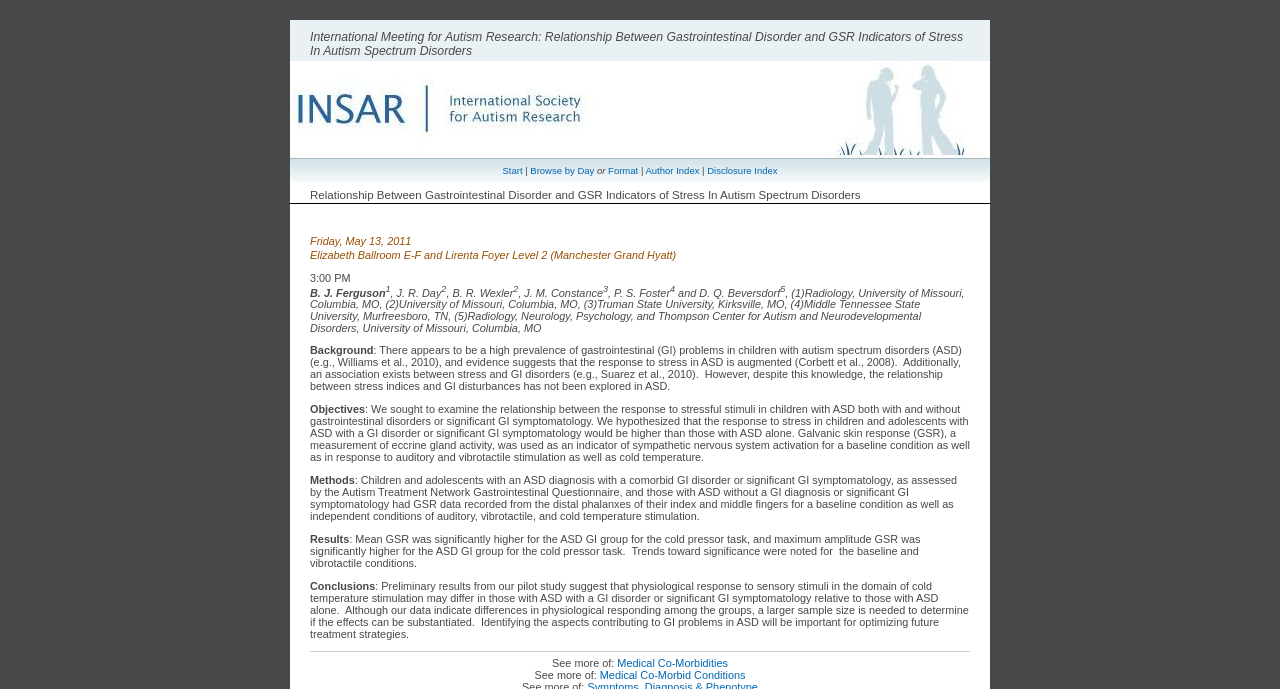Please determine the bounding box coordinates for the UI element described as: "Browse by Day".

[0.414, 0.239, 0.464, 0.255]